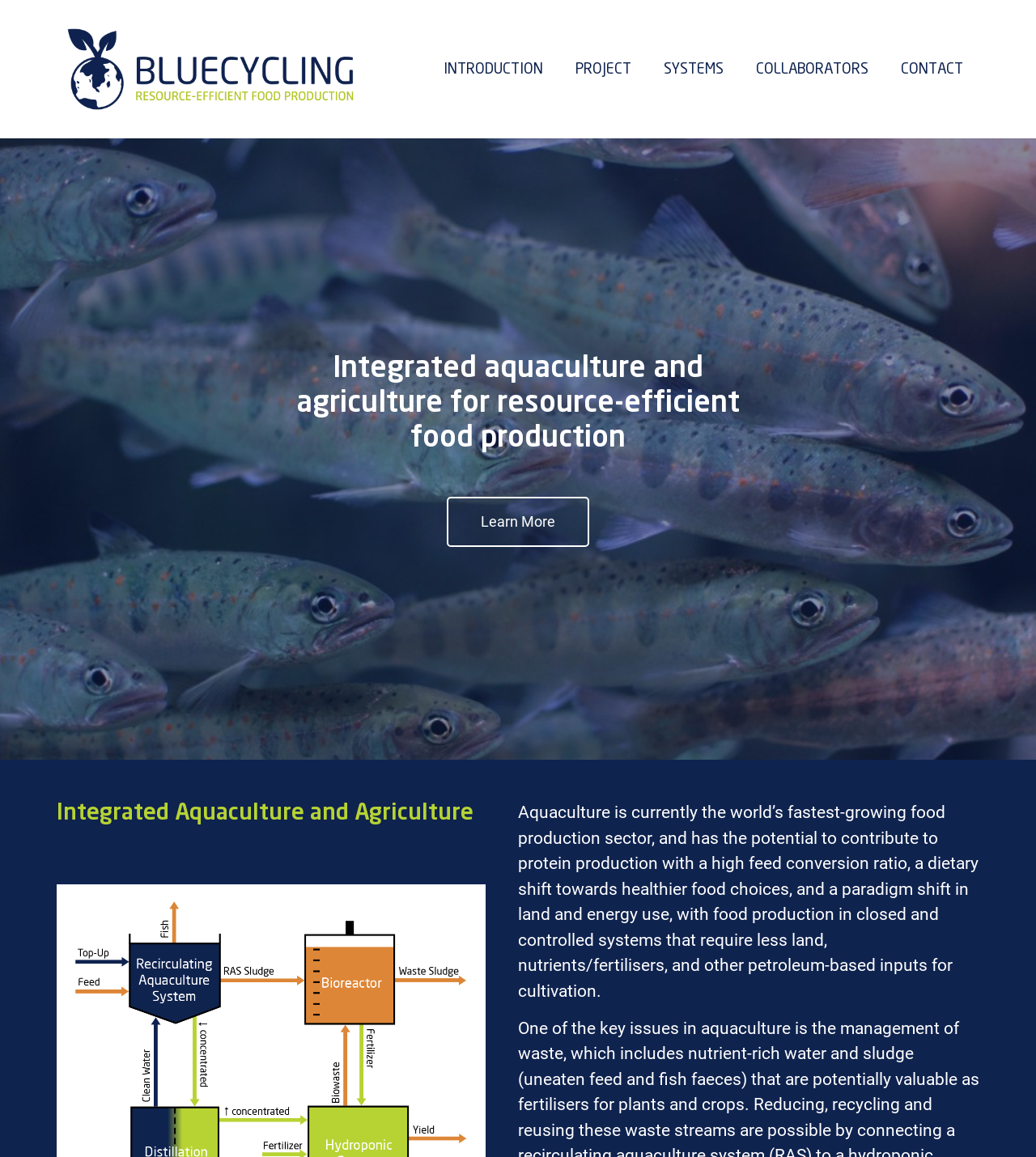Given the following UI element description: "parent_node: Video aria-describedby="purpose-item-video-description"", find the bounding box coordinates in the webpage screenshot.

None